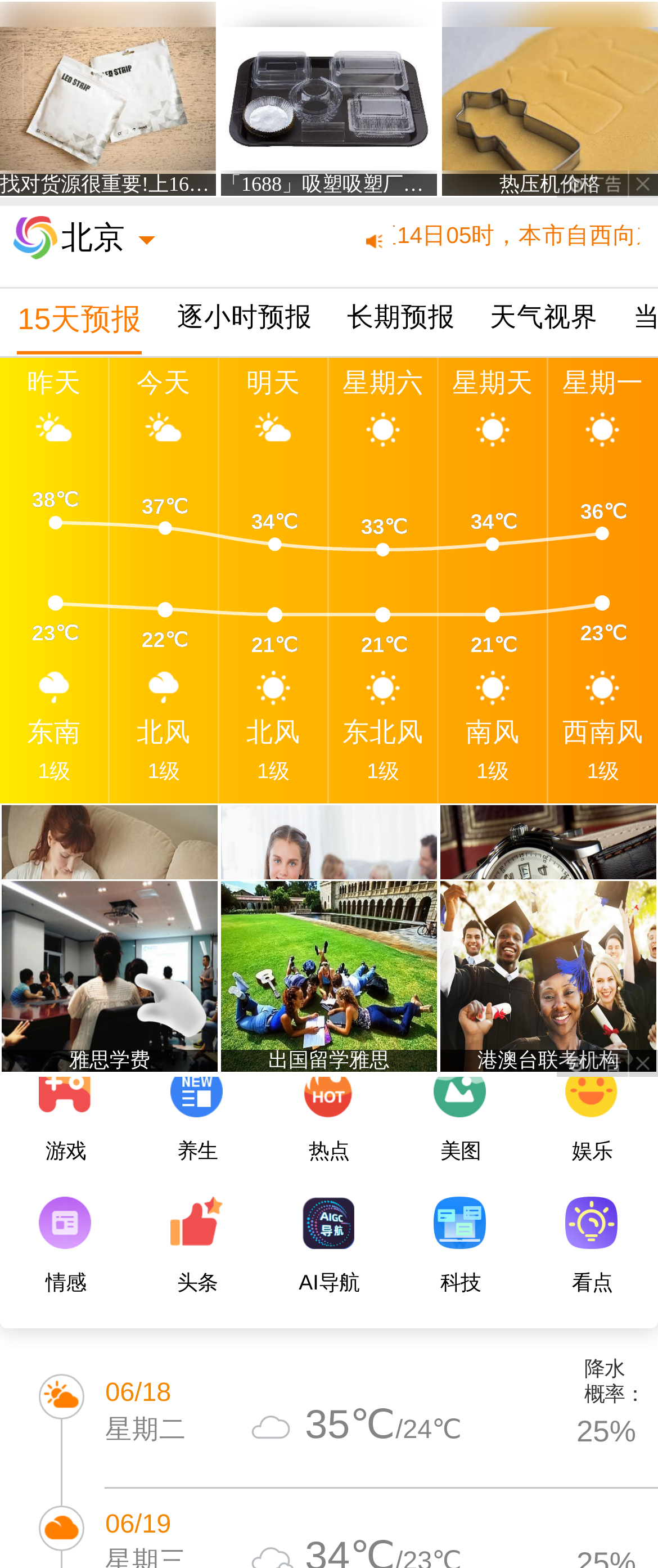Please provide the bounding box coordinates for the element that needs to be clicked to perform the instruction: "Click on the 'appointment' tag". The coordinates must consist of four float numbers between 0 and 1, formatted as [left, top, right, bottom].

None